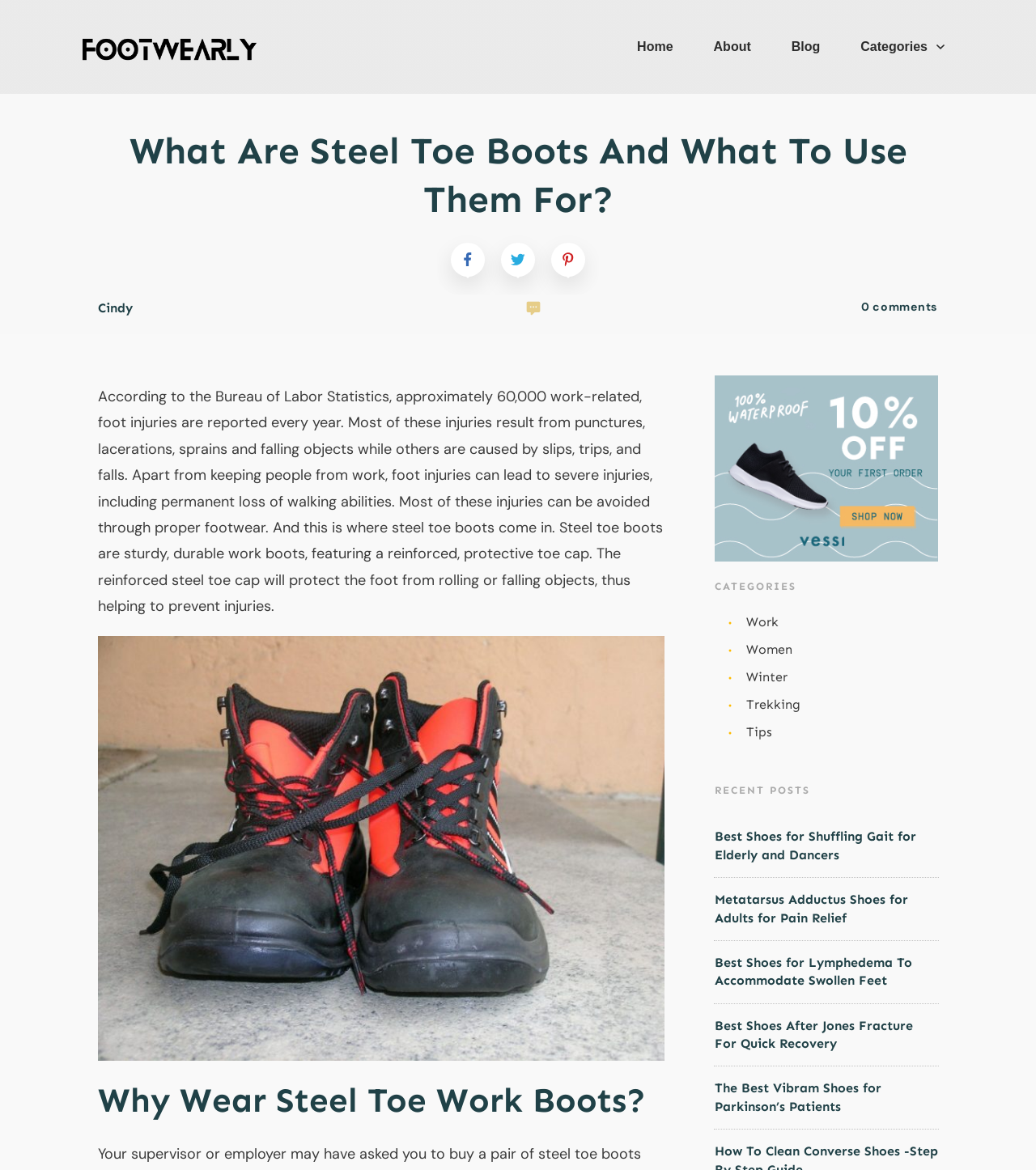Locate the bounding box coordinates of the clickable area to execute the instruction: "View the 'Categories' section". Provide the coordinates as four float numbers between 0 and 1, represented as [left, top, right, bottom].

[0.69, 0.495, 0.905, 0.508]